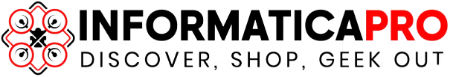What is the background color of the image?
Provide a one-word or short-phrase answer based on the image.

White